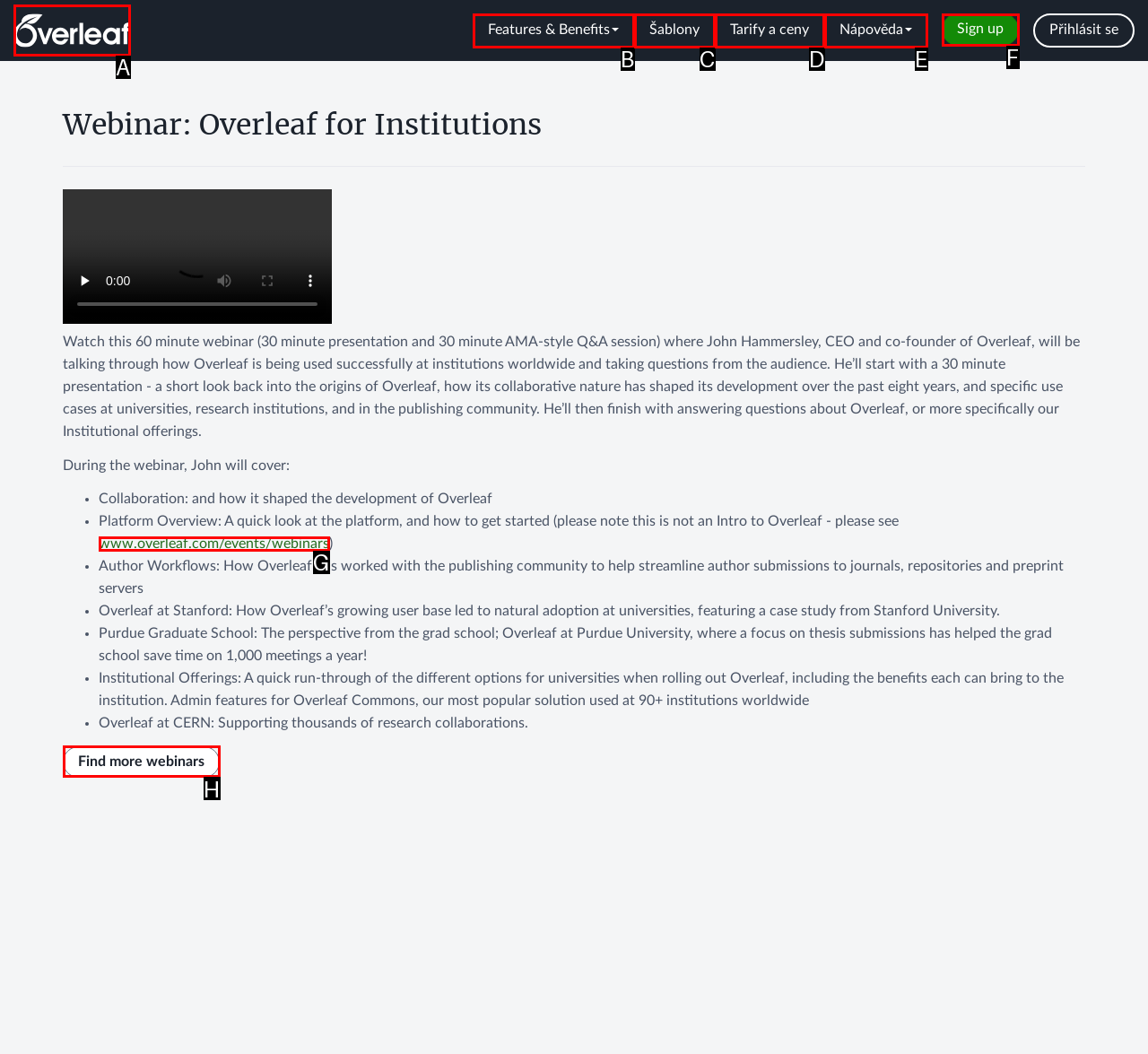Given the description: Blog Promo, identify the HTML element that fits best. Respond with the letter of the correct option from the choices.

None